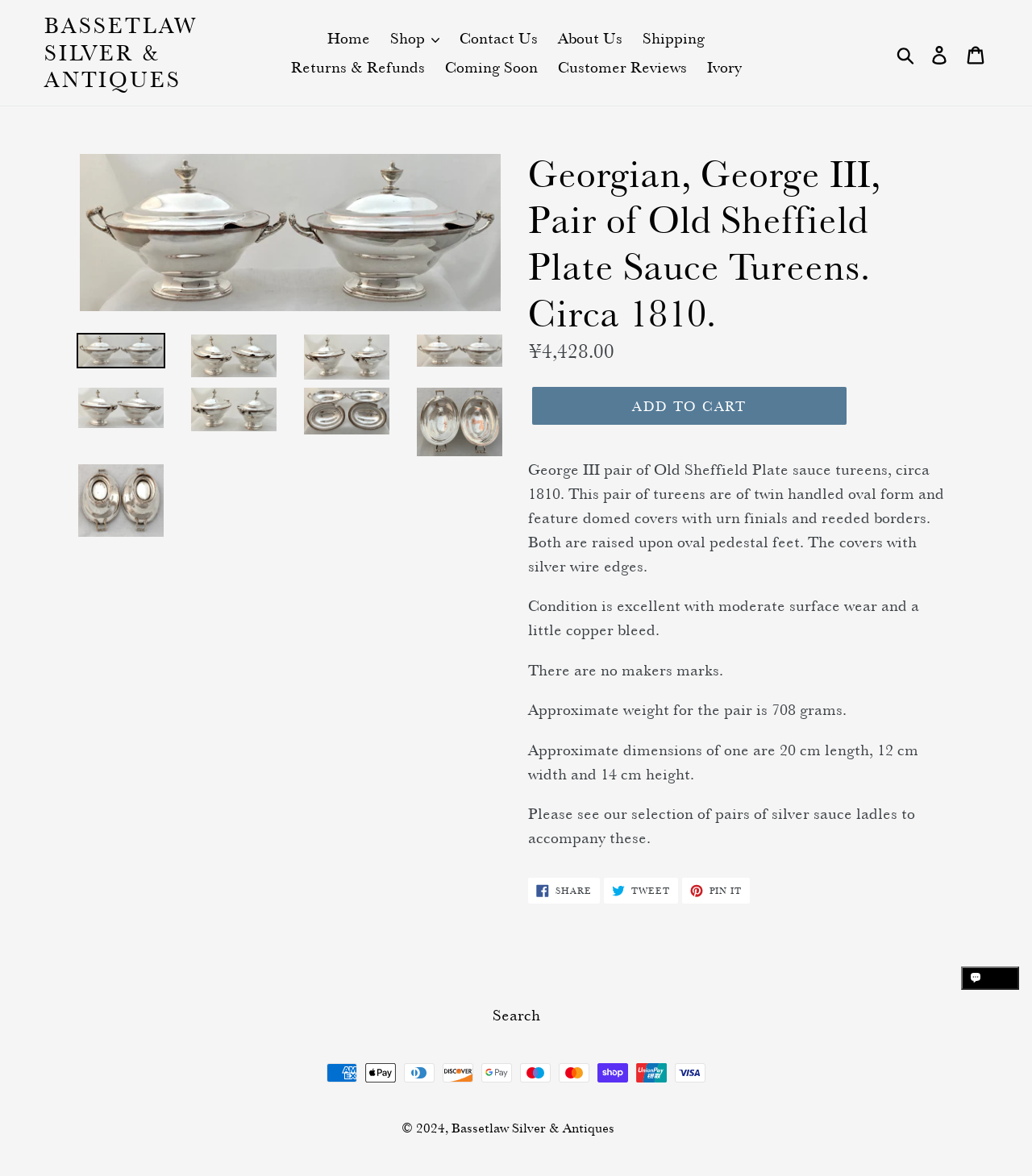Please determine the bounding box coordinates of the section I need to click to accomplish this instruction: "Search for something".

[0.868, 0.029, 0.918, 0.061]